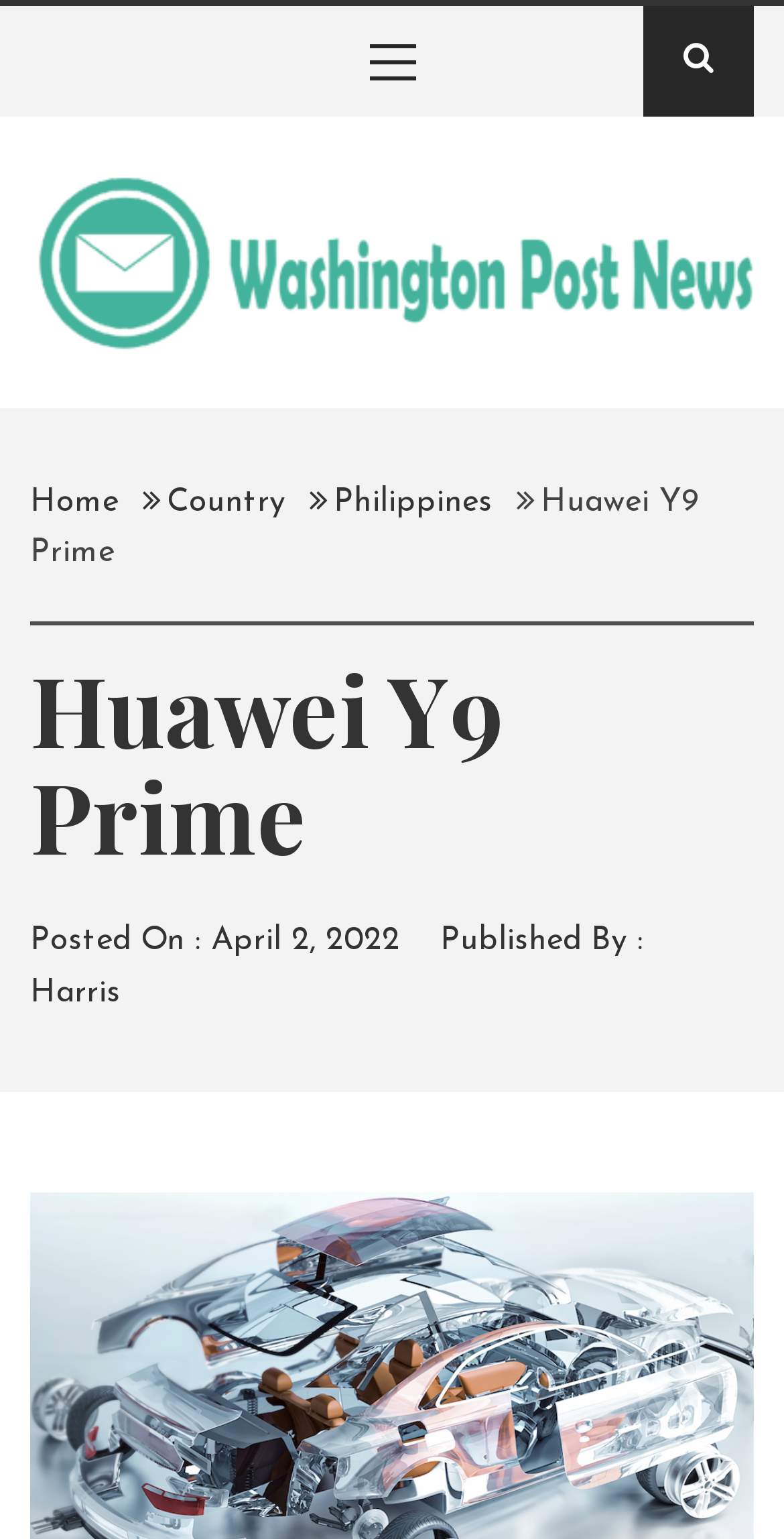Use the details in the image to answer the question thoroughly: 
What is the category of the current article?

I found the answer by looking at the breadcrumbs navigation section, where I saw a link with the text 'Huawei Y9 Prime'. This link is likely the category or topic of the current article.